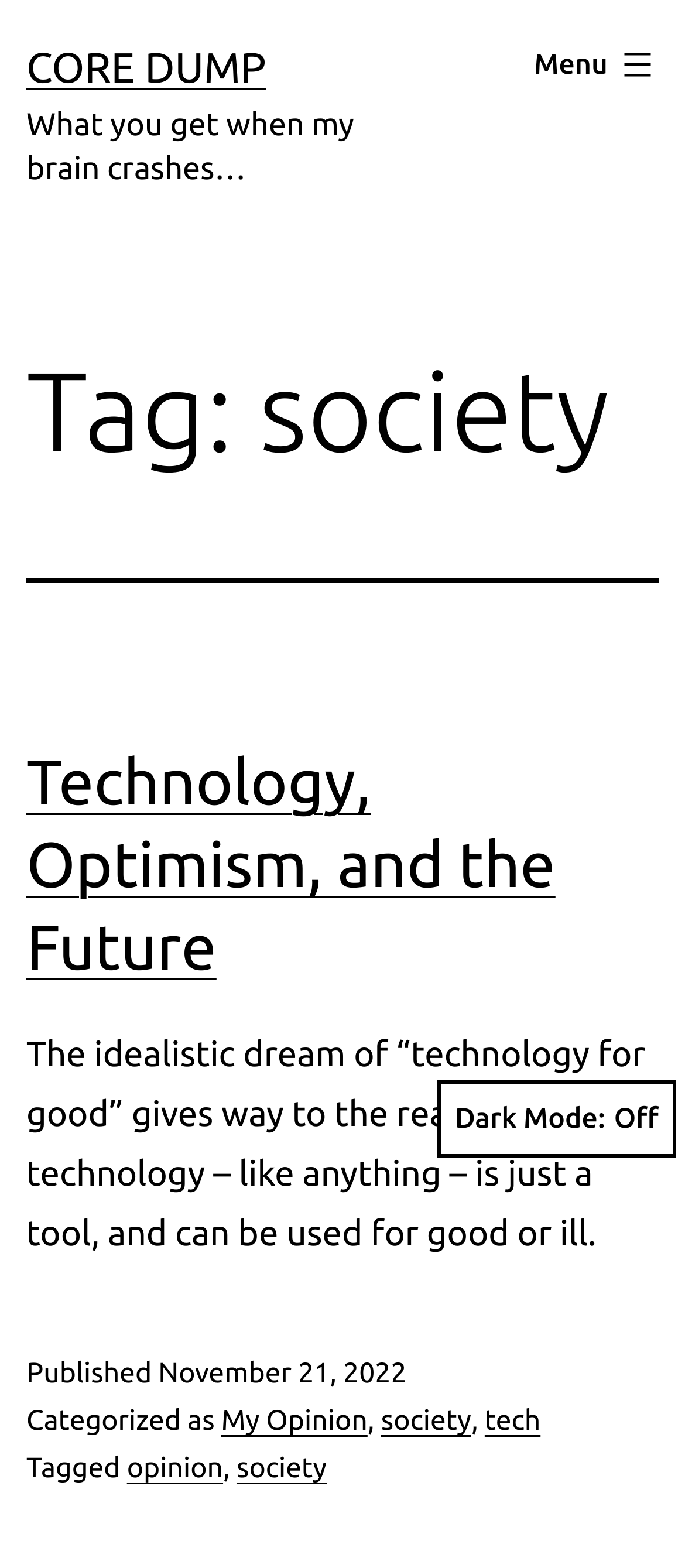Please provide a one-word or short phrase answer to the question:
What is the title of the current article?

Technology, Optimism, and the Future